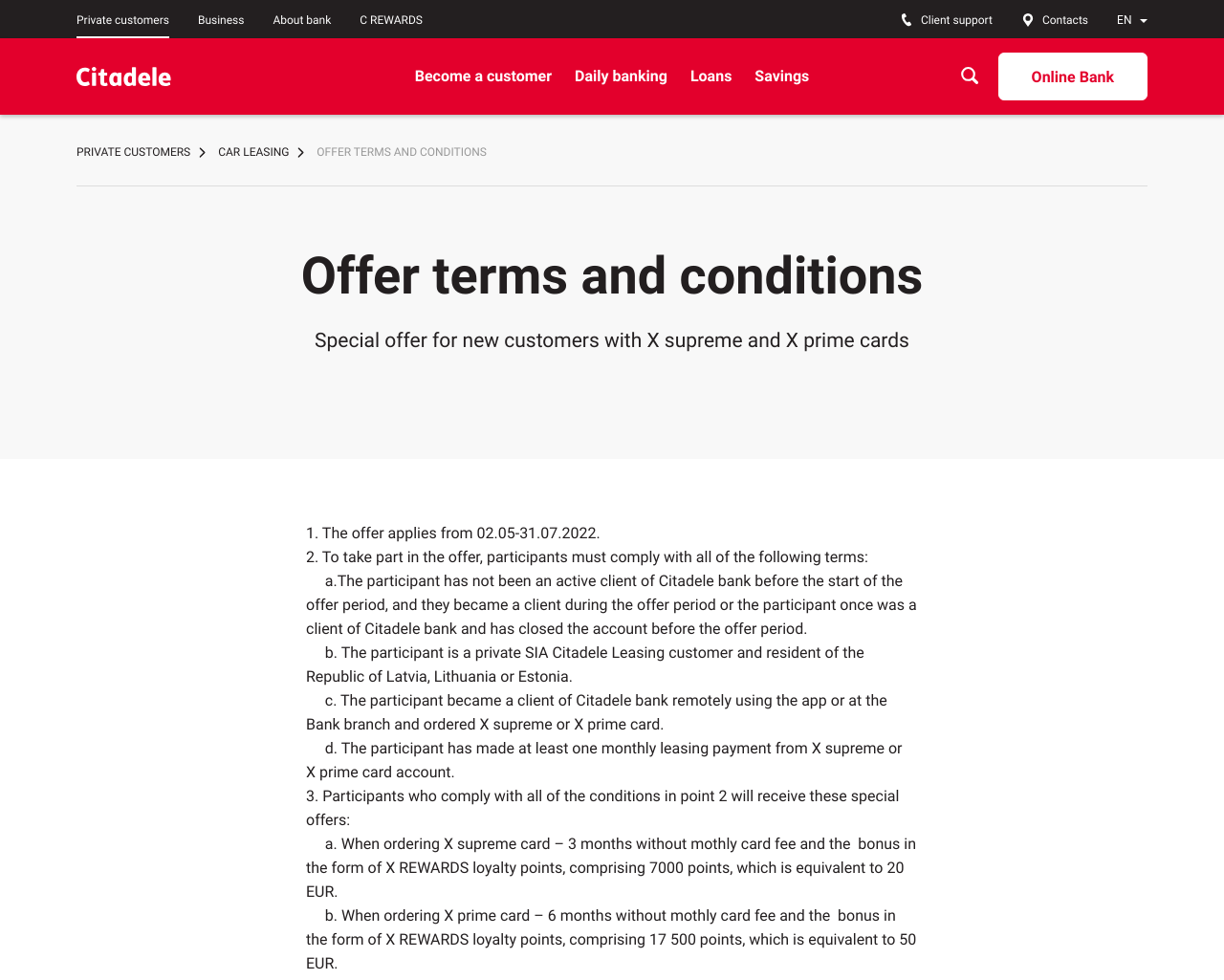Determine the bounding box for the UI element as described: "Become a customer". The coordinates should be represented as four float numbers between 0 and 1, formatted as [left, top, right, bottom].

[0.339, 0.068, 0.451, 0.088]